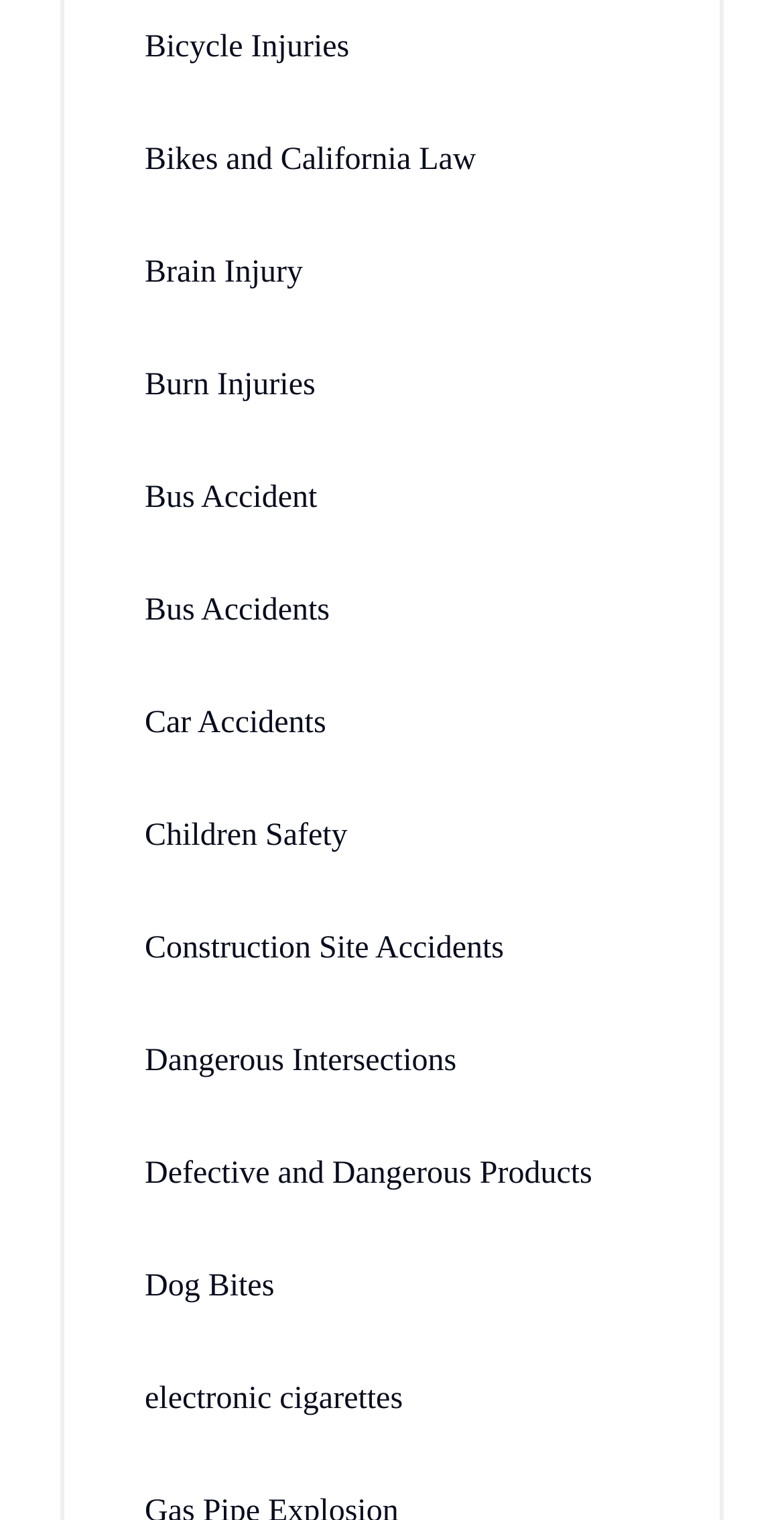Pinpoint the bounding box coordinates of the element you need to click to execute the following instruction: "Explore car accidents". The bounding box should be represented by four float numbers between 0 and 1, in the format [left, top, right, bottom].

[0.185, 0.464, 0.416, 0.487]